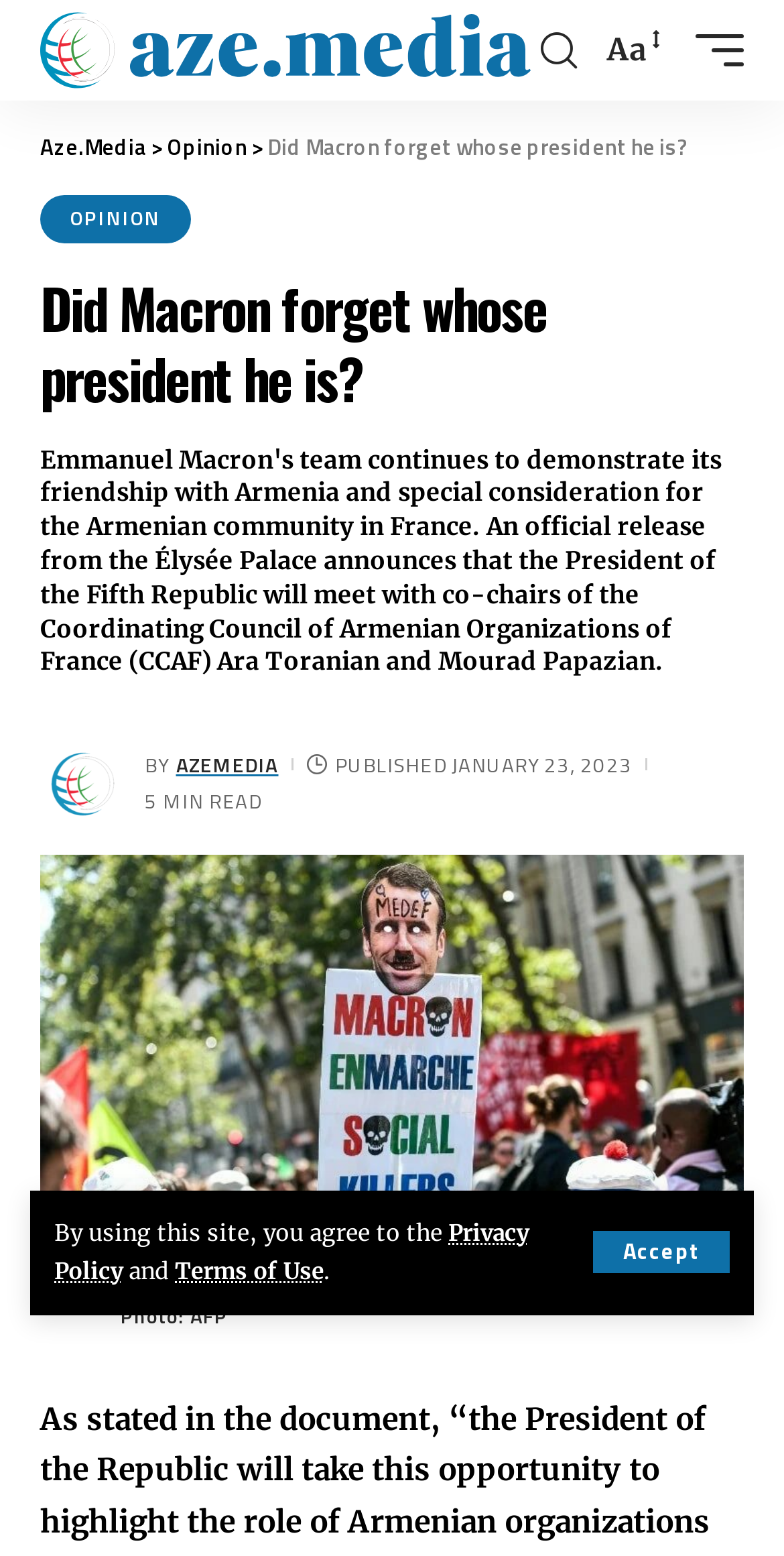What is the name of the organization that the President of the Fifth Republic will meet with?
Answer briefly with a single word or phrase based on the image.

Coordinating Council of Armenian Organizations of France